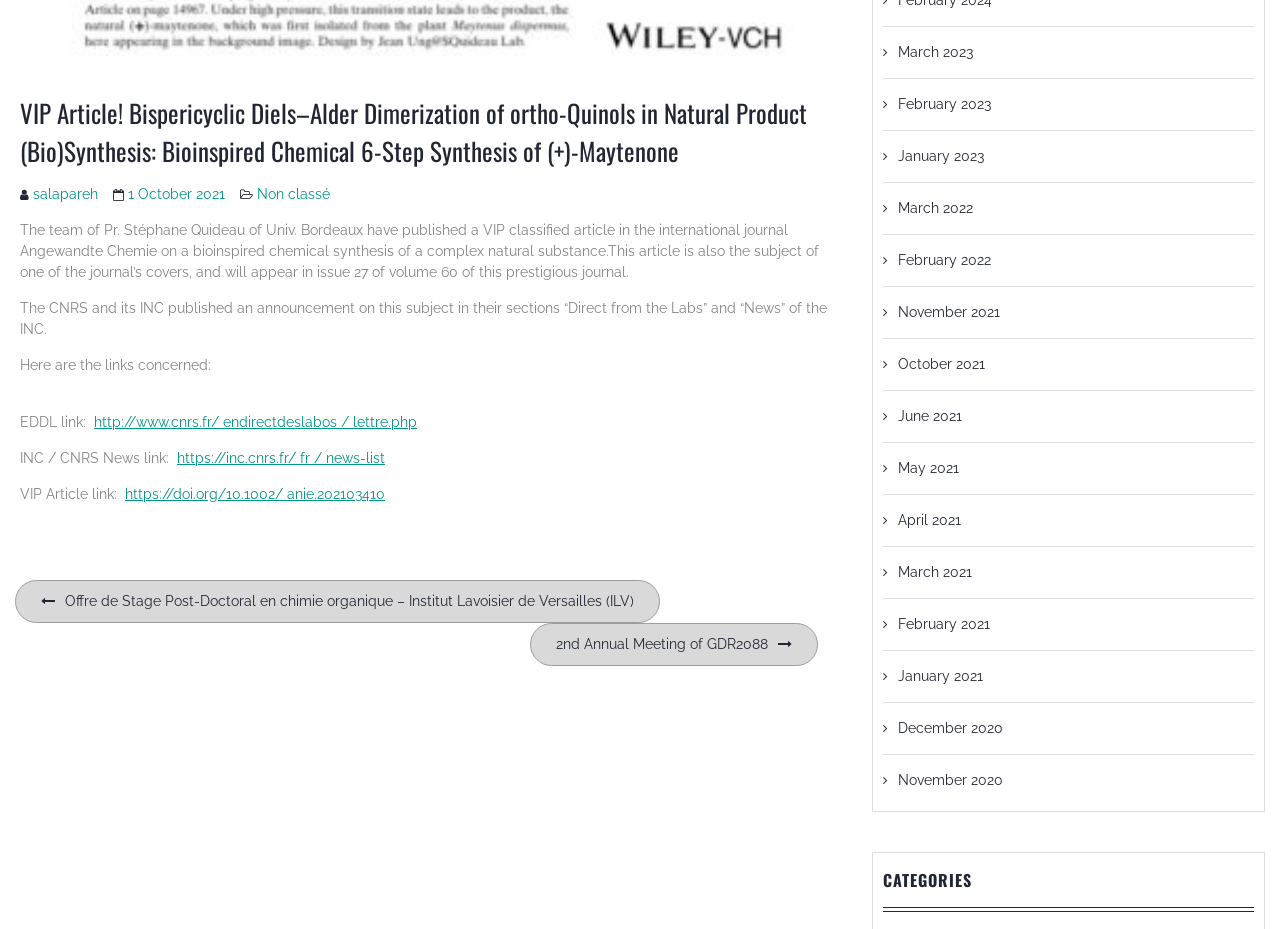Determine the bounding box coordinates of the clickable element to complete this instruction: "Log in as an owner". Provide the coordinates in the format of four float numbers between 0 and 1, [left, top, right, bottom].

None